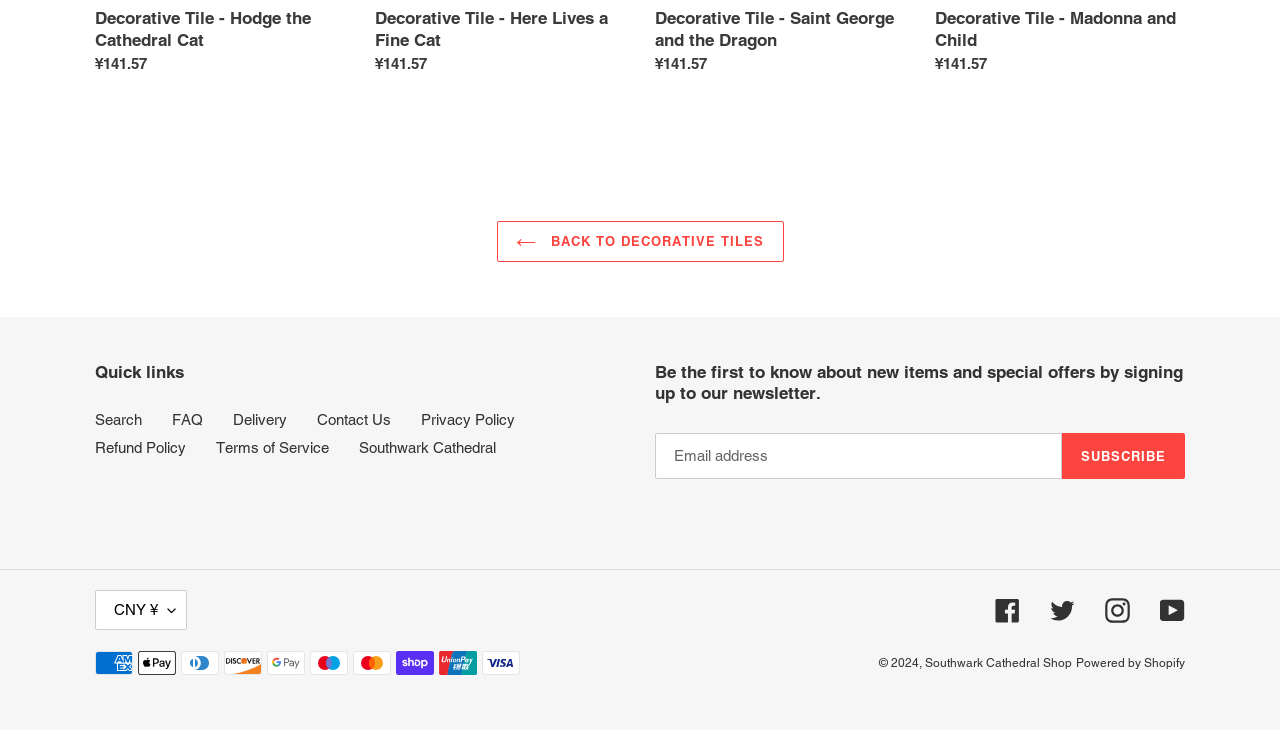What social media platforms are linked?
Please give a well-detailed answer to the question.

The webpage has a section with links to social media platforms, including Facebook, Twitter, Instagram, and YouTube, which are described by accessibility messages.